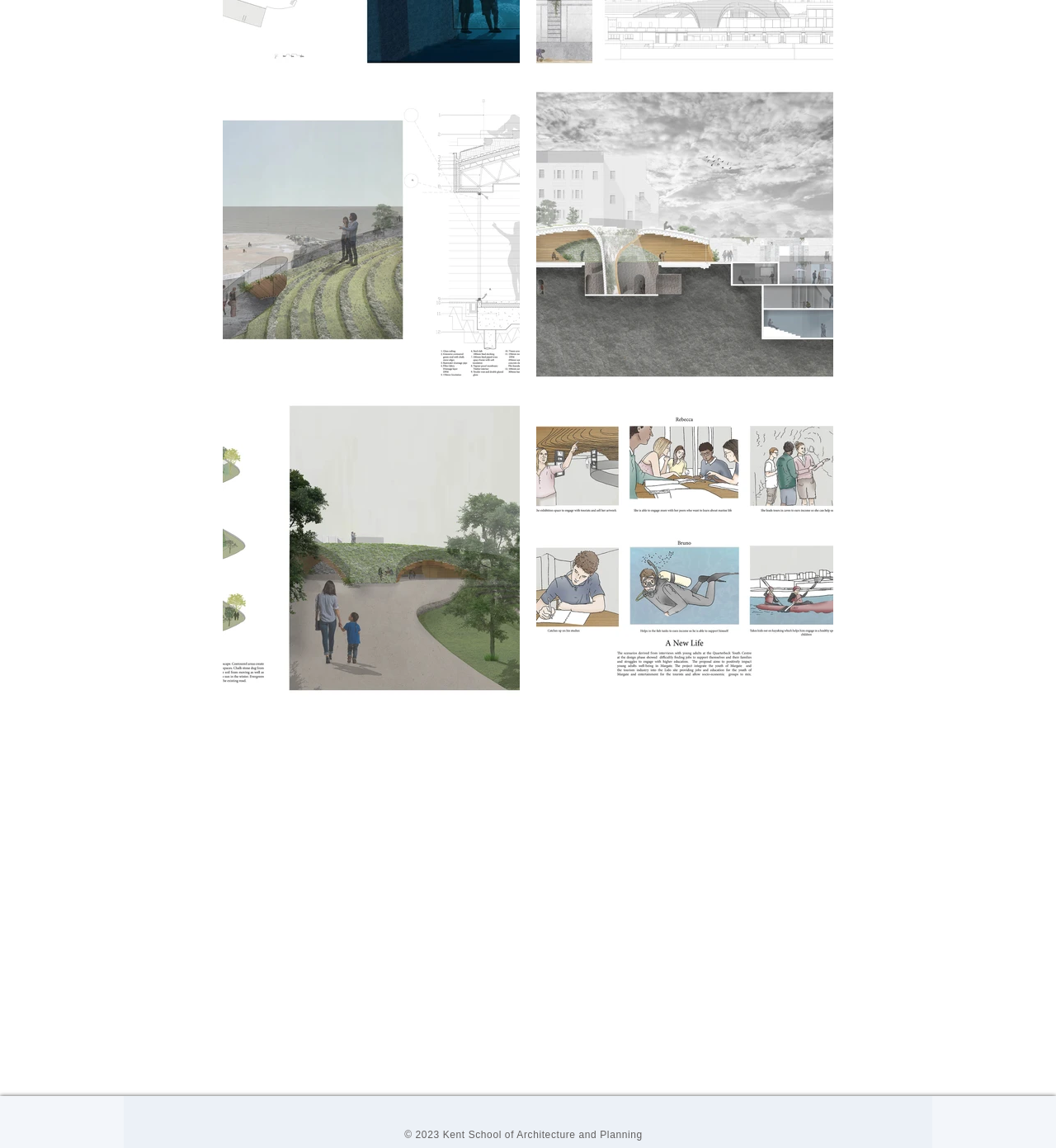Identify and provide the bounding box coordinates of the UI element described: "Home". The coordinates should be formatted as [left, top, right, bottom], with each number being a float between 0 and 1.

None